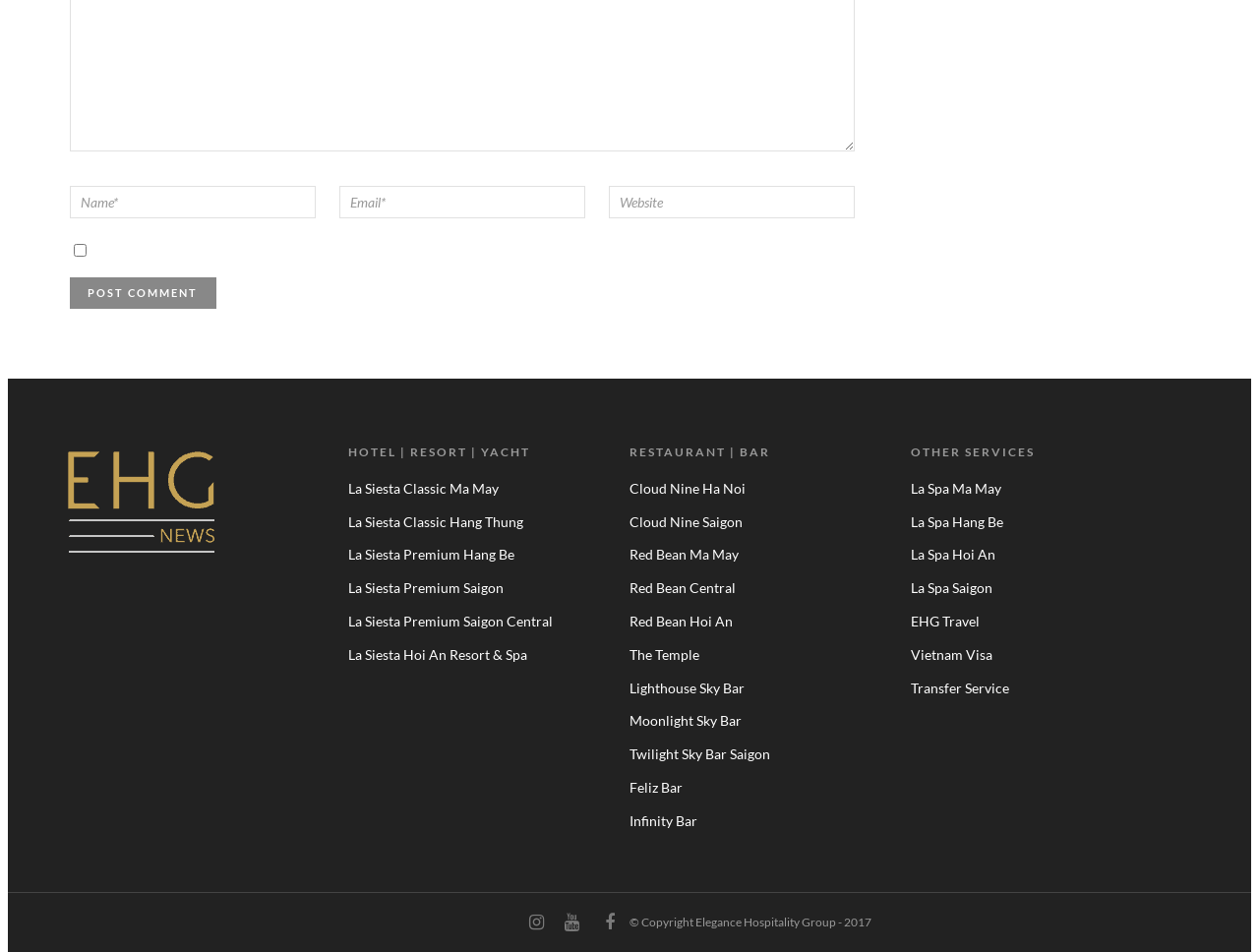Identify the bounding box coordinates for the UI element mentioned here: "La Siesta Classic Hang Thung". Provide the coordinates as four float values between 0 and 1, i.e., [left, top, right, bottom].

[0.277, 0.539, 0.416, 0.556]